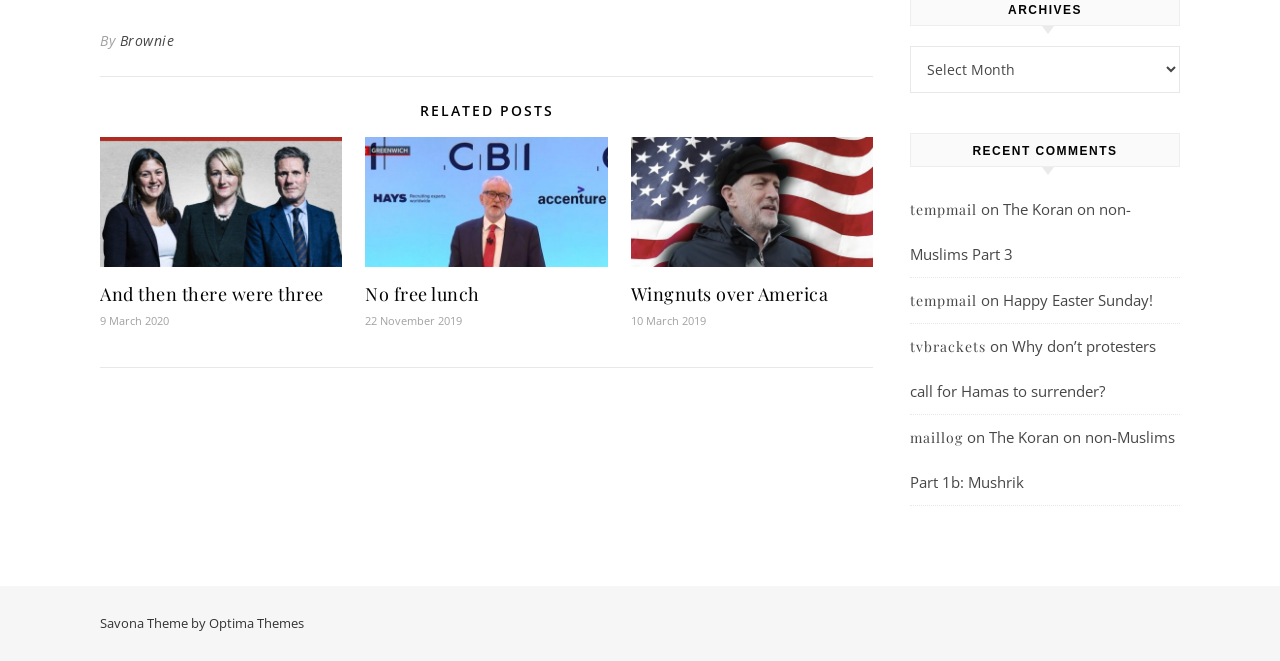Based on the visual content of the image, answer the question thoroughly: What is the category of posts listed?

The webpage has a heading 'RELATED POSTS' which suggests that the posts listed below it are related to a particular topic or category.